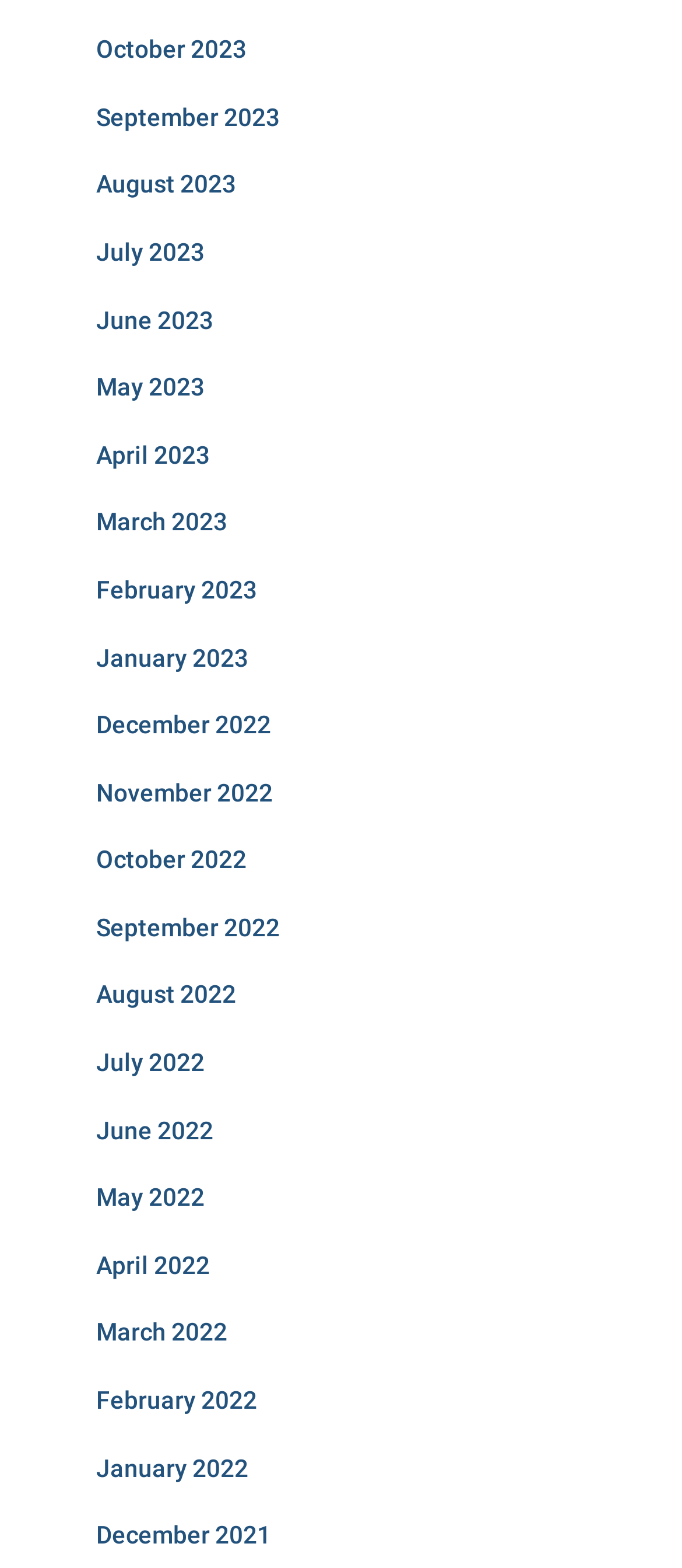Respond to the following question using a concise word or phrase: 
How many months are listed?

24